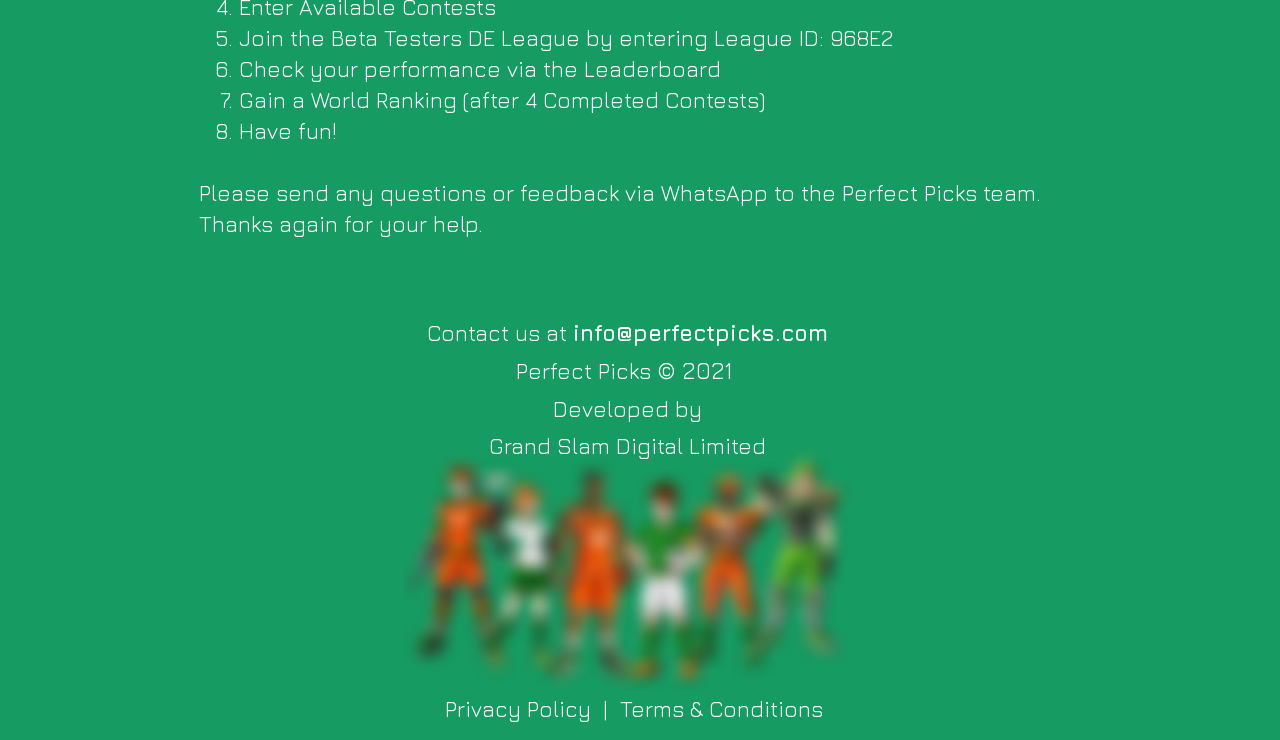Can you find the bounding box coordinates for the UI element given this description: "Terms & Conditions"? Provide the coordinates as four float numbers between 0 and 1: [left, top, right, bottom].

[0.484, 0.94, 0.643, 0.976]